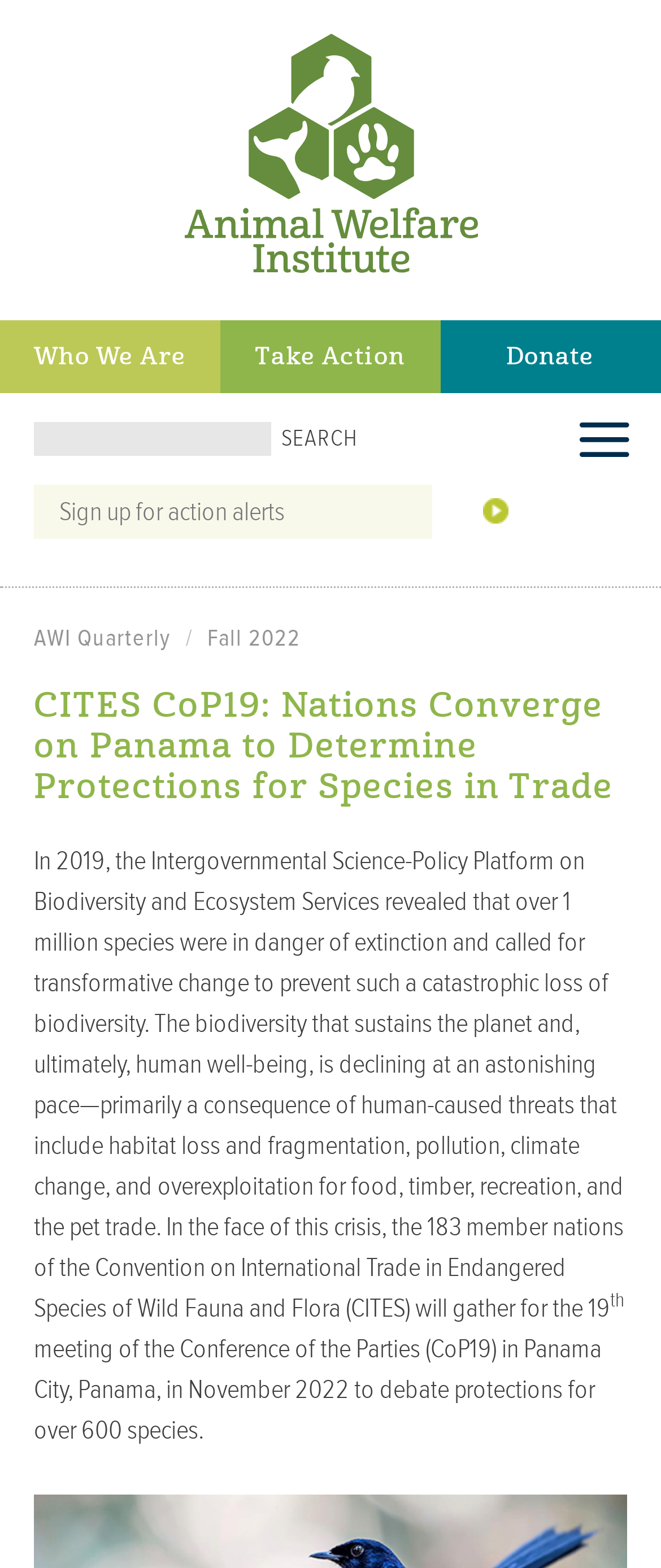Please predict the bounding box coordinates of the element's region where a click is necessary to complete the following instruction: "Go to home page". The coordinates should be represented by four float numbers between 0 and 1, i.e., [left, top, right, bottom].

[0.278, 0.159, 0.722, 0.18]